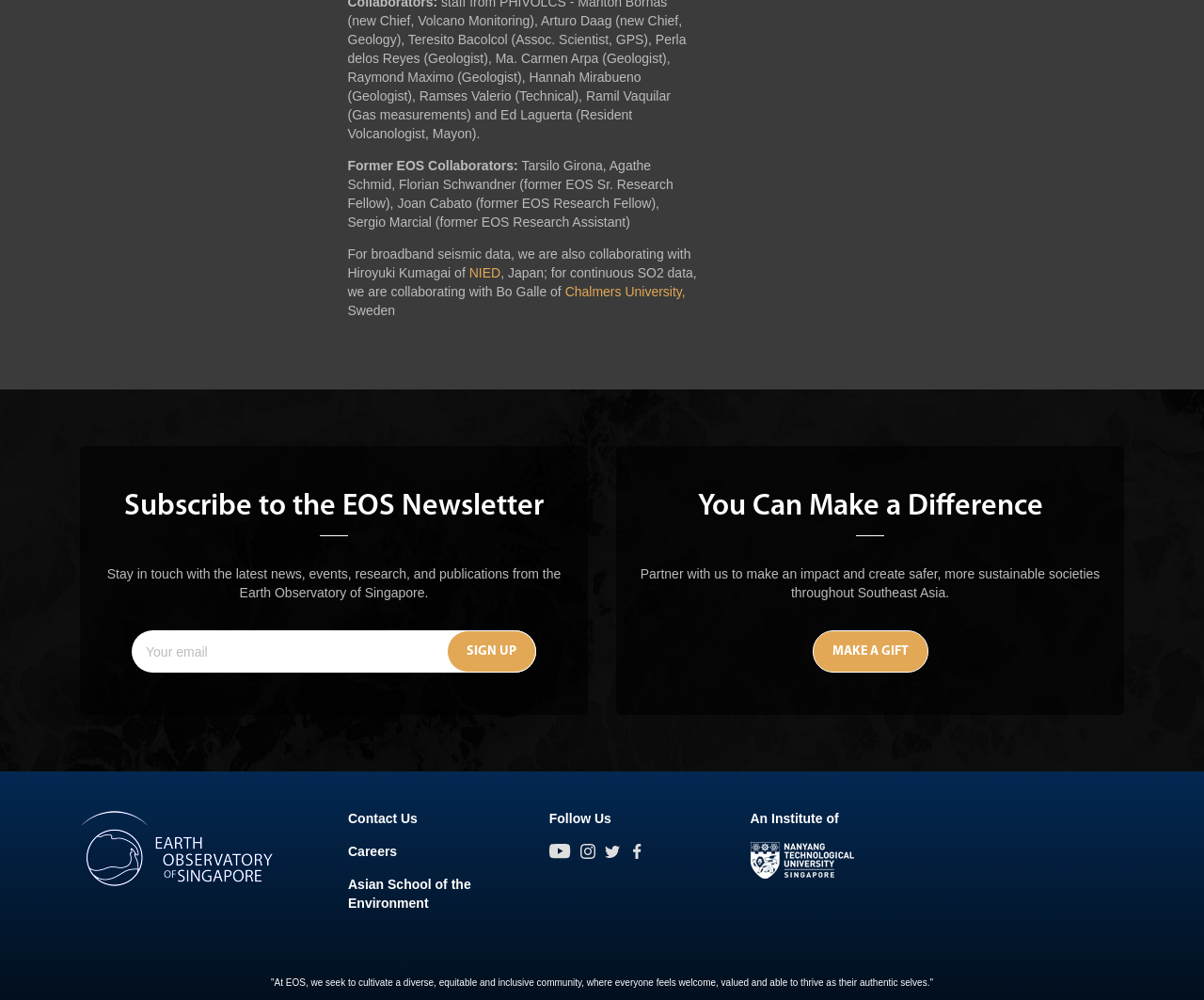Answer the question with a brief word or phrase:
What is the purpose of the newsletter?

Stay in touch with news, events, research, and publications